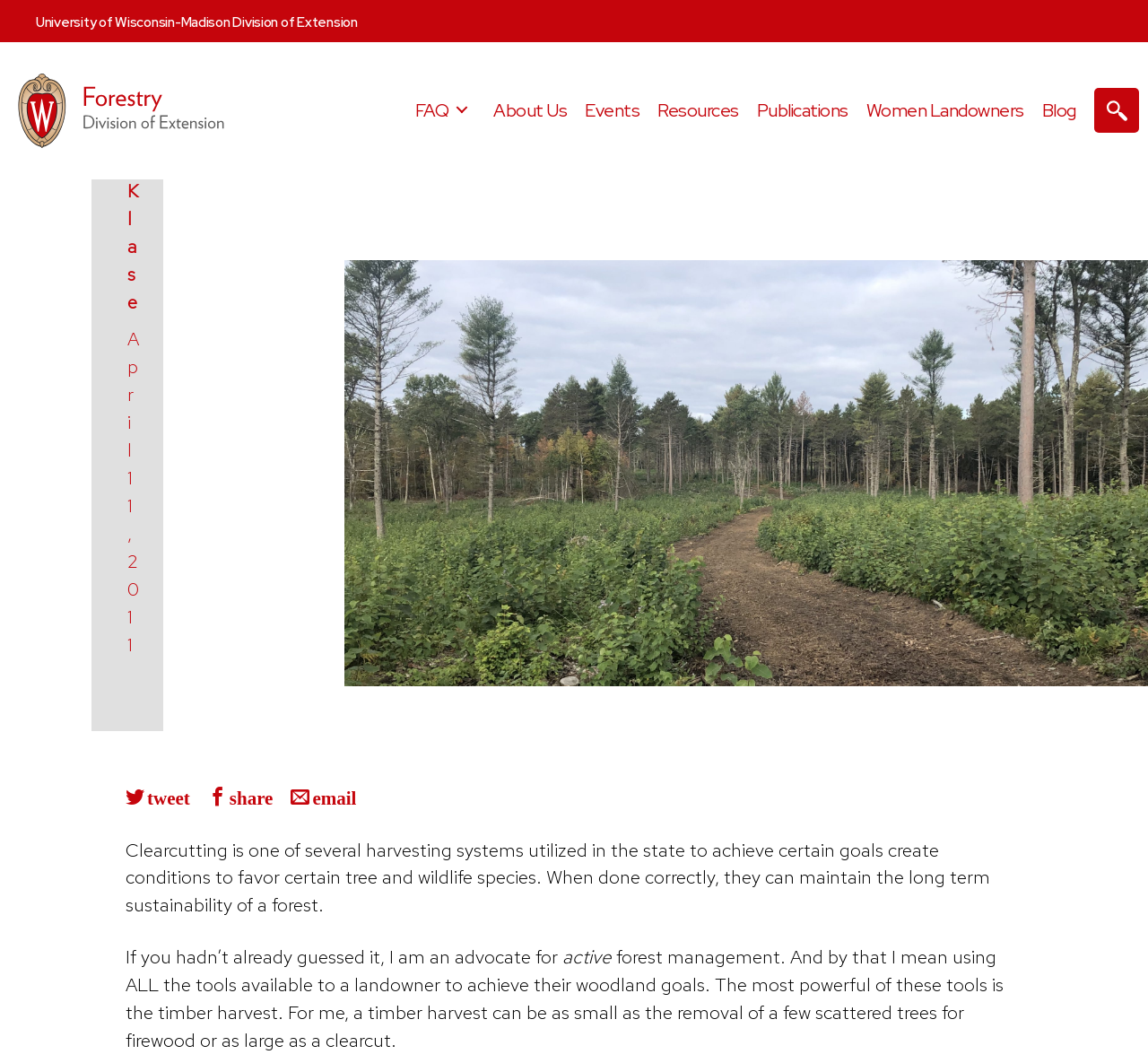Highlight the bounding box coordinates of the element you need to click to perform the following instruction: "Learn about women landowners."

[0.755, 0.094, 0.892, 0.114]